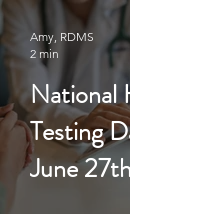Generate a descriptive account of all visible items and actions in the image.

The image features a close-up view of a medical professional engaged in a discussion with a patient. The text prominently displayed includes the name "Amy, RDMS," indicating that she is a registered diagnostic medical sonographer. The phrase "National Health Testing Day" suggests a focus on health awareness or screening initiatives, with "June 27th" likely signifying the date of this recognition or event. This imagery conveys a sense of care and professionalism, emphasizing the importance of health testing and the role of health professionals in guiding patients through medical evaluations. The soft, muted background adds a calming atmosphere to the presentation of critical health information.